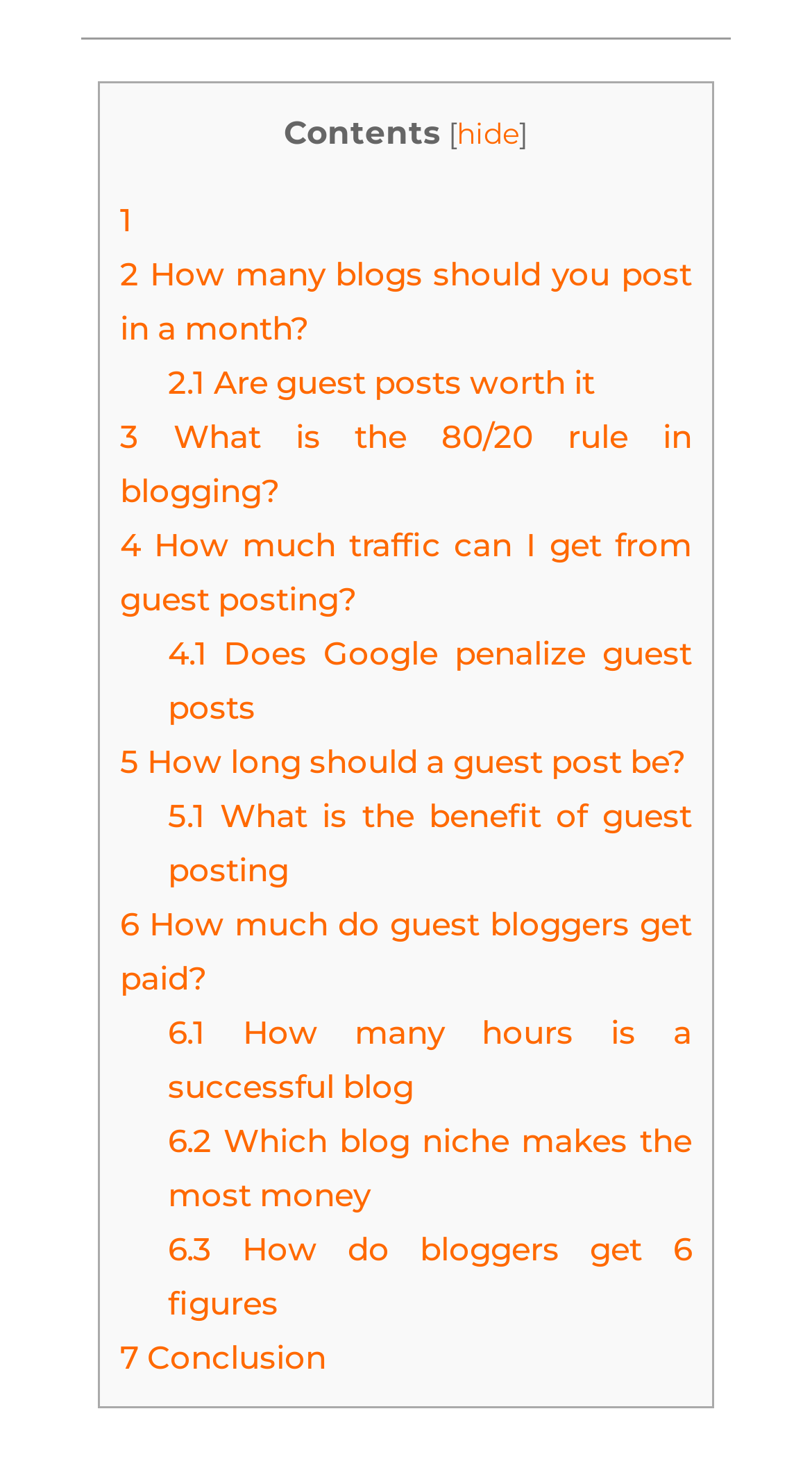How many links are there in the contents section?
Please analyze the image and answer the question with as much detail as possible.

I counted the number of links under the 'Contents' section, starting from '1' to '7 Conclusion', and including the sub-links like '2.1 Are guest posts worth it', '4.1 Does Google penalize guest posts', and so on. There are 13 links in total.